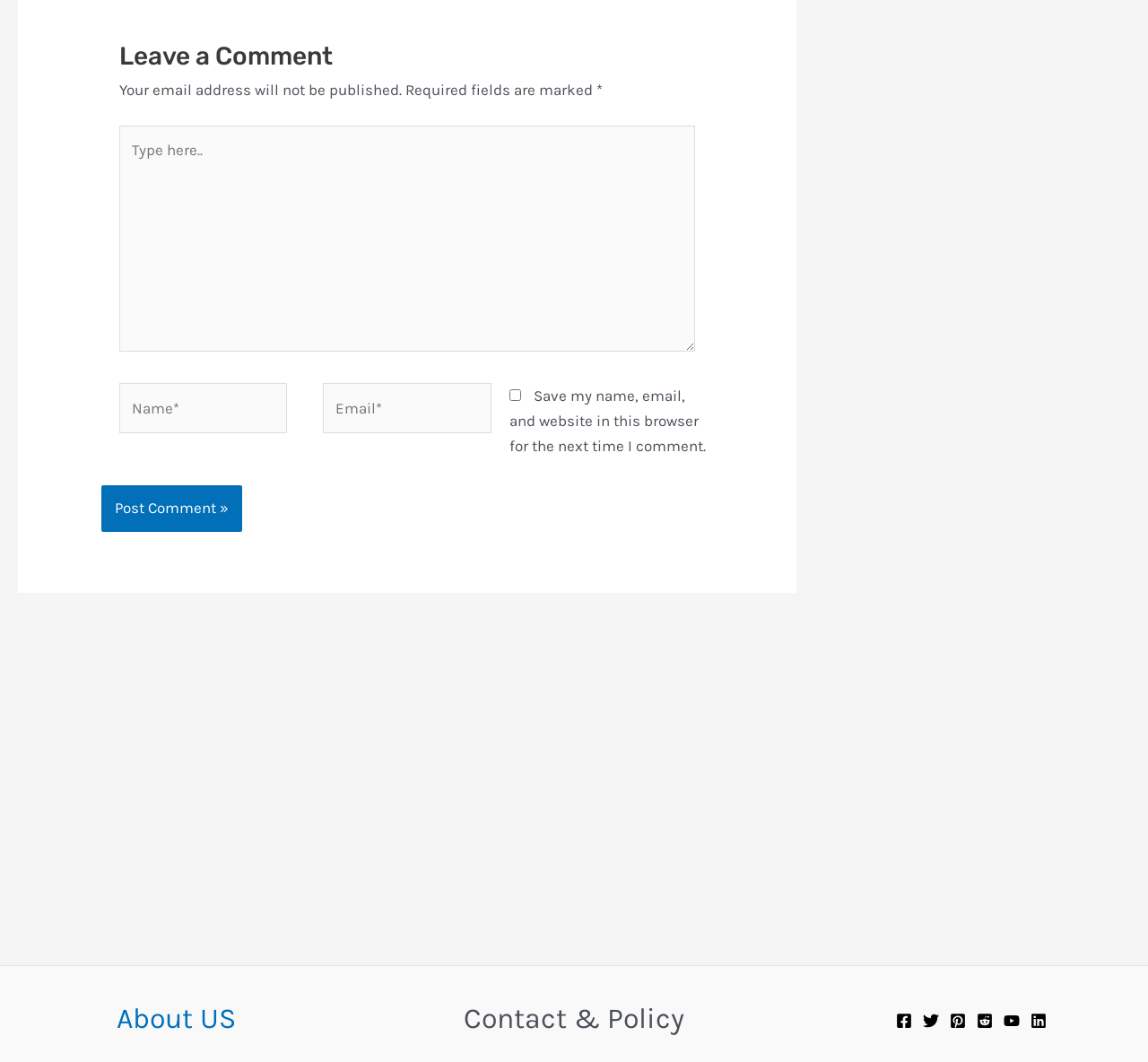Can you find the bounding box coordinates for the element to click on to achieve the instruction: "Enter your name"?

[0.104, 0.361, 0.25, 0.408]